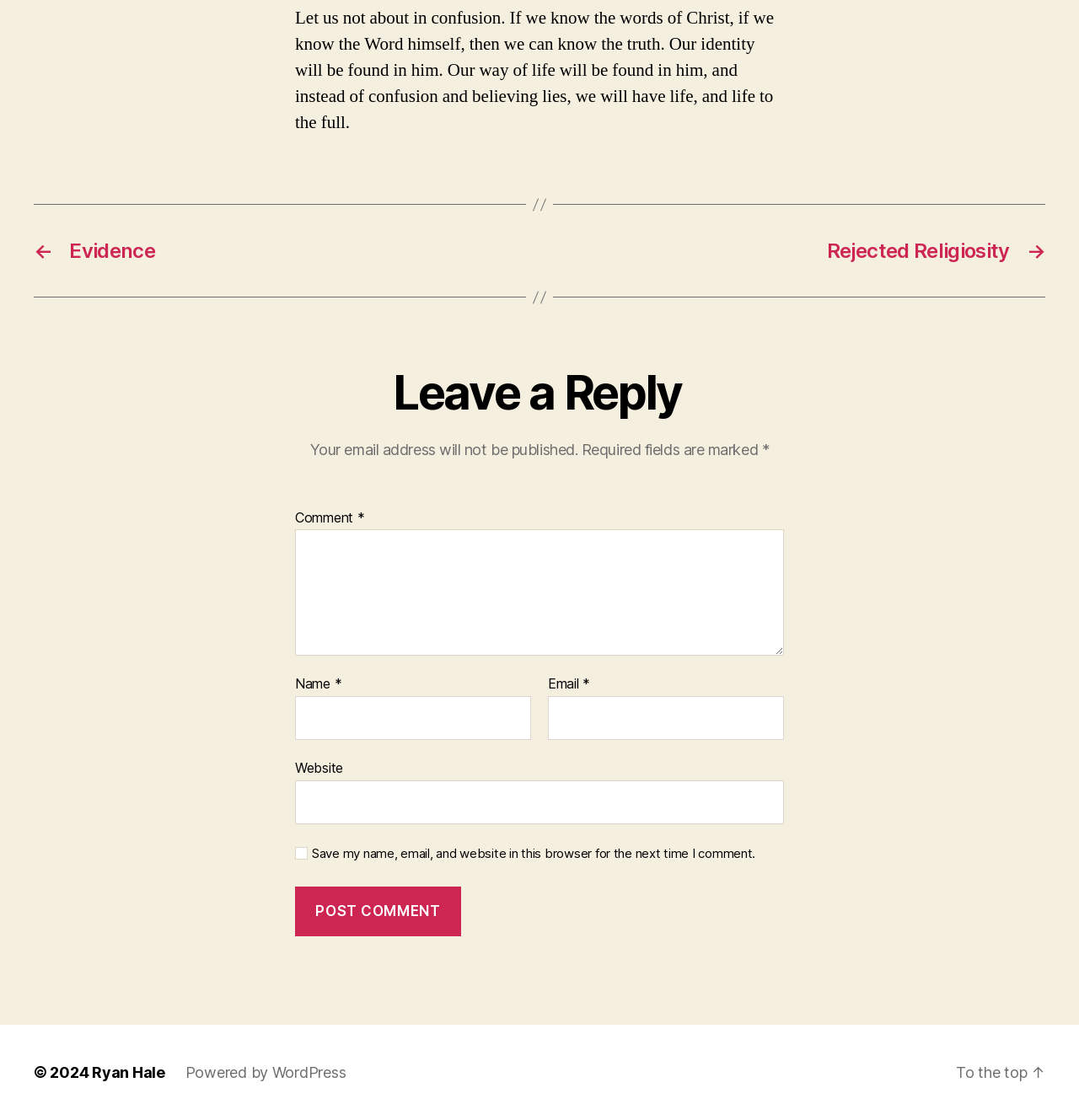Answer the question with a brief word or phrase:
What is the purpose of the checkbox?

Save user data